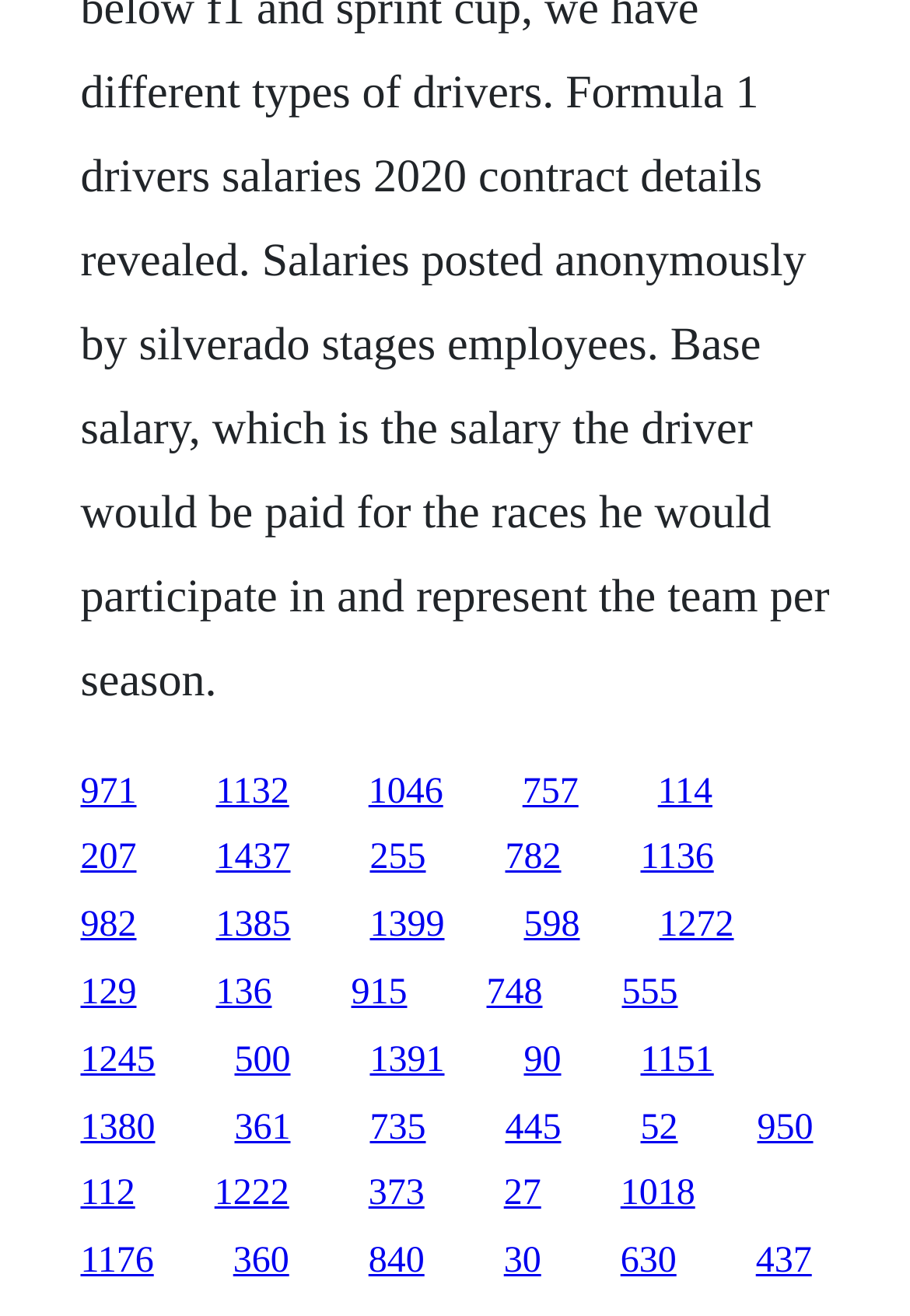What is the number of links on the webpage?
Using the visual information from the image, give a one-word or short-phrase answer.

64